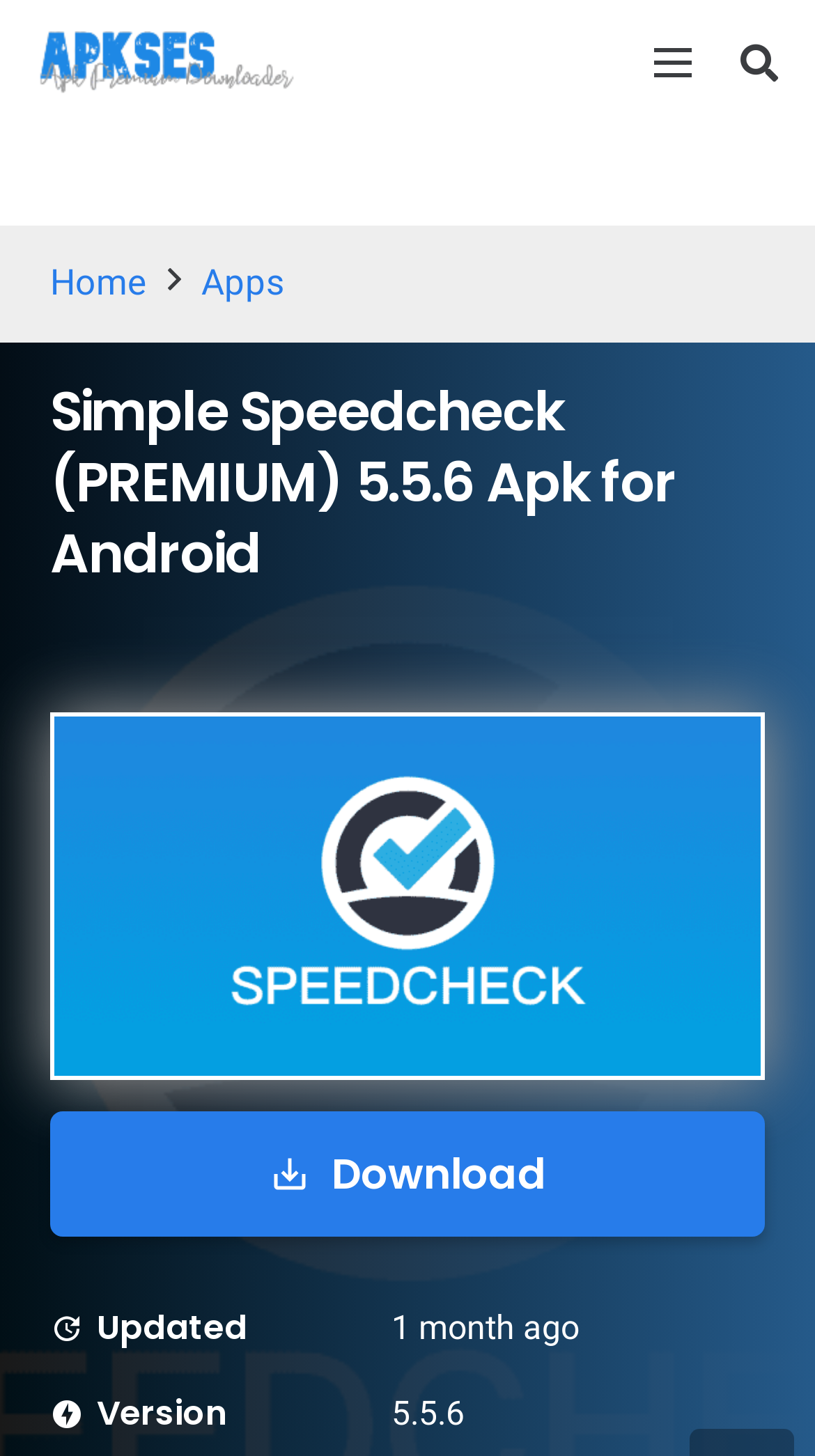Locate the bounding box of the UI element defined by this description: "aria-label="Menu"". The coordinates should be given as four float numbers between 0 and 1, formatted as [left, top, right, bottom].

[0.769, 0.007, 0.881, 0.079]